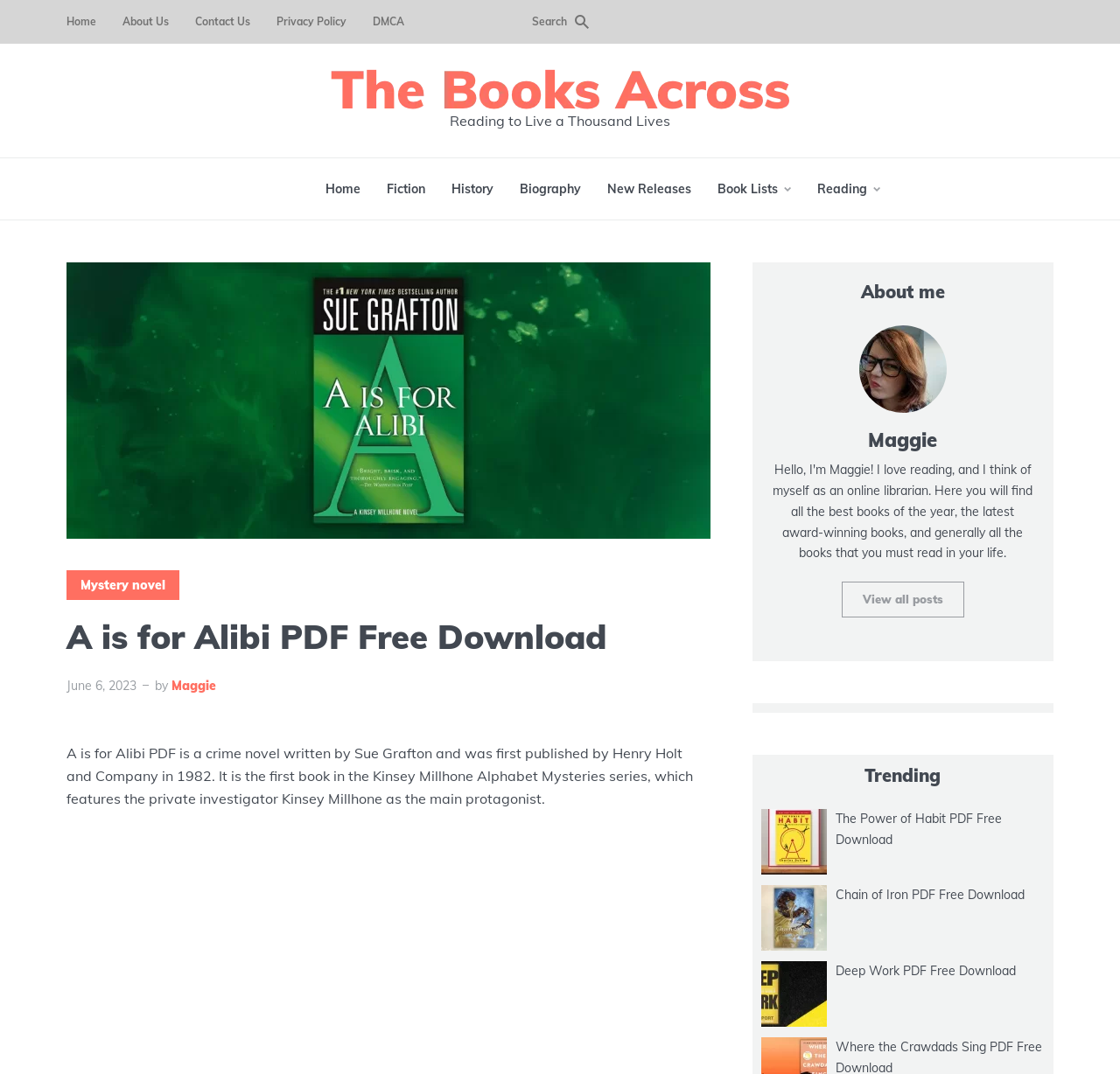Find the bounding box of the element with the following description: "Deep Work PDF Free Download". The coordinates must be four float numbers between 0 and 1, formatted as [left, top, right, bottom].

[0.746, 0.897, 0.907, 0.911]